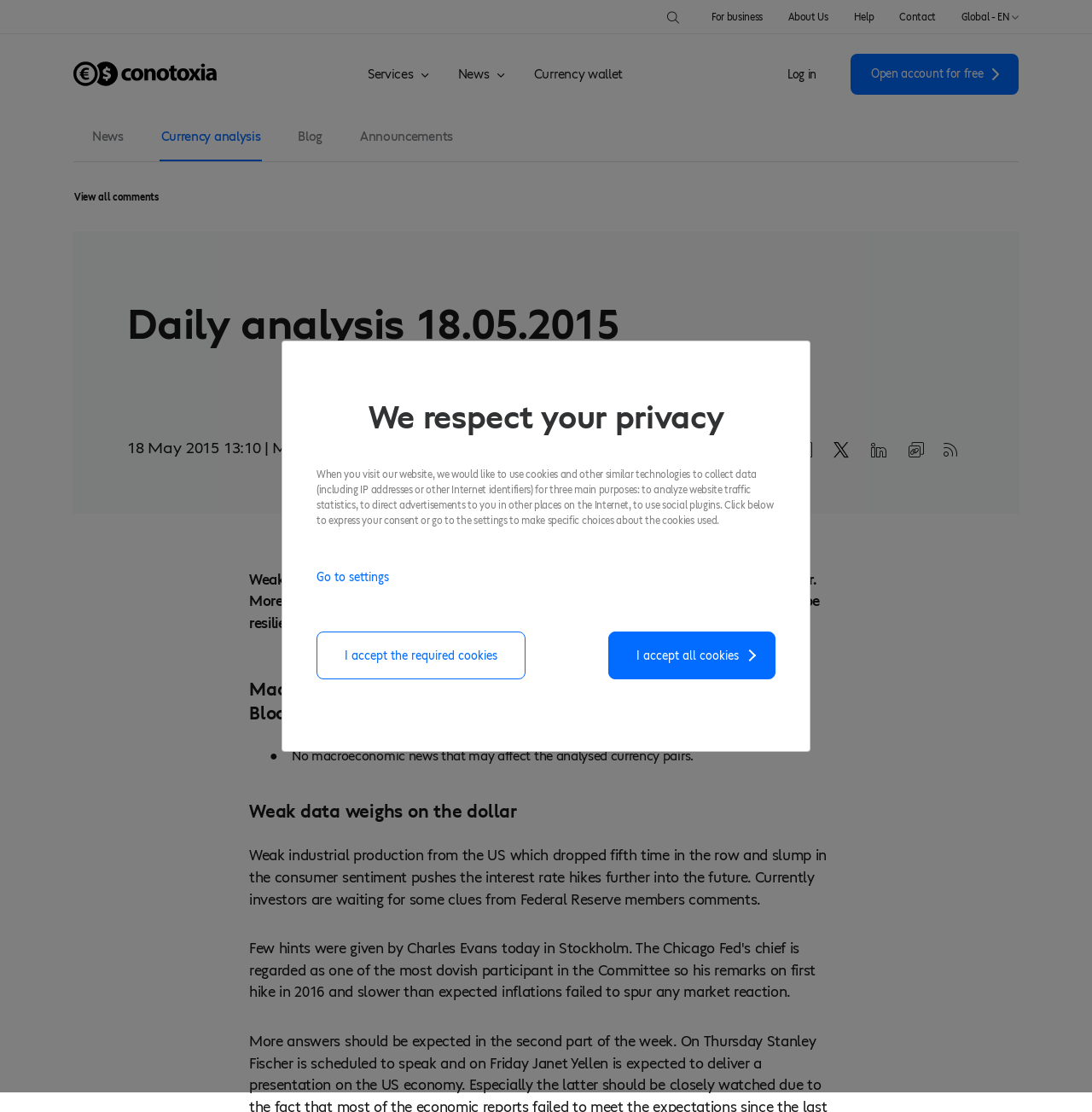Please give a concise answer to this question using a single word or phrase: 
How many social media buttons are there?

4